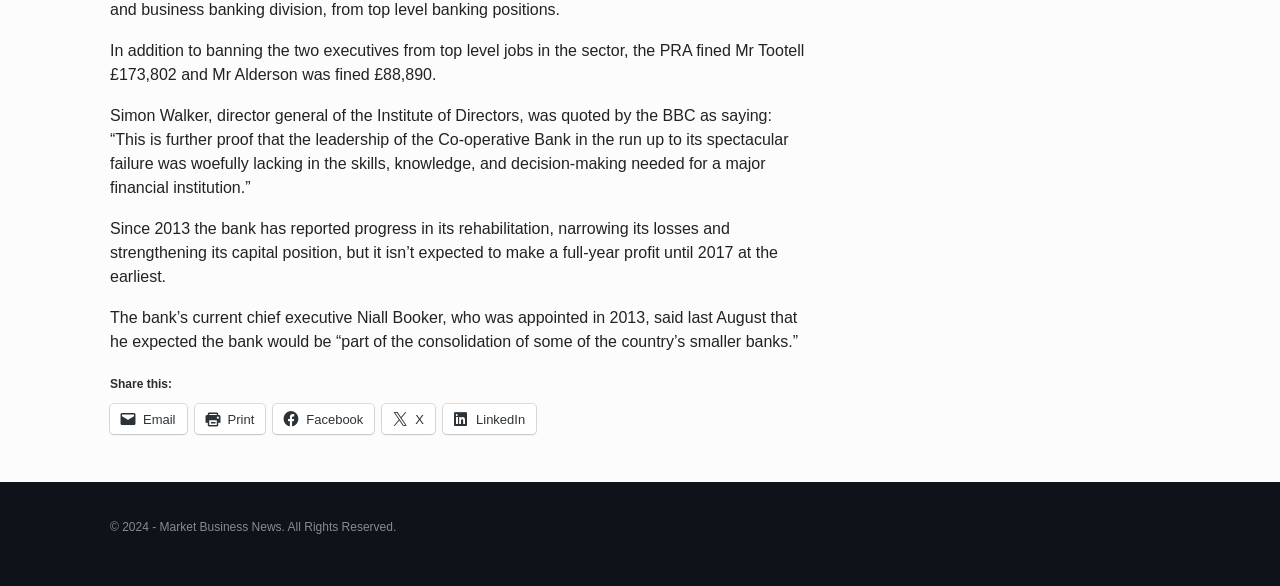Please respond to the question using a single word or phrase:
How many social media links are available?

4